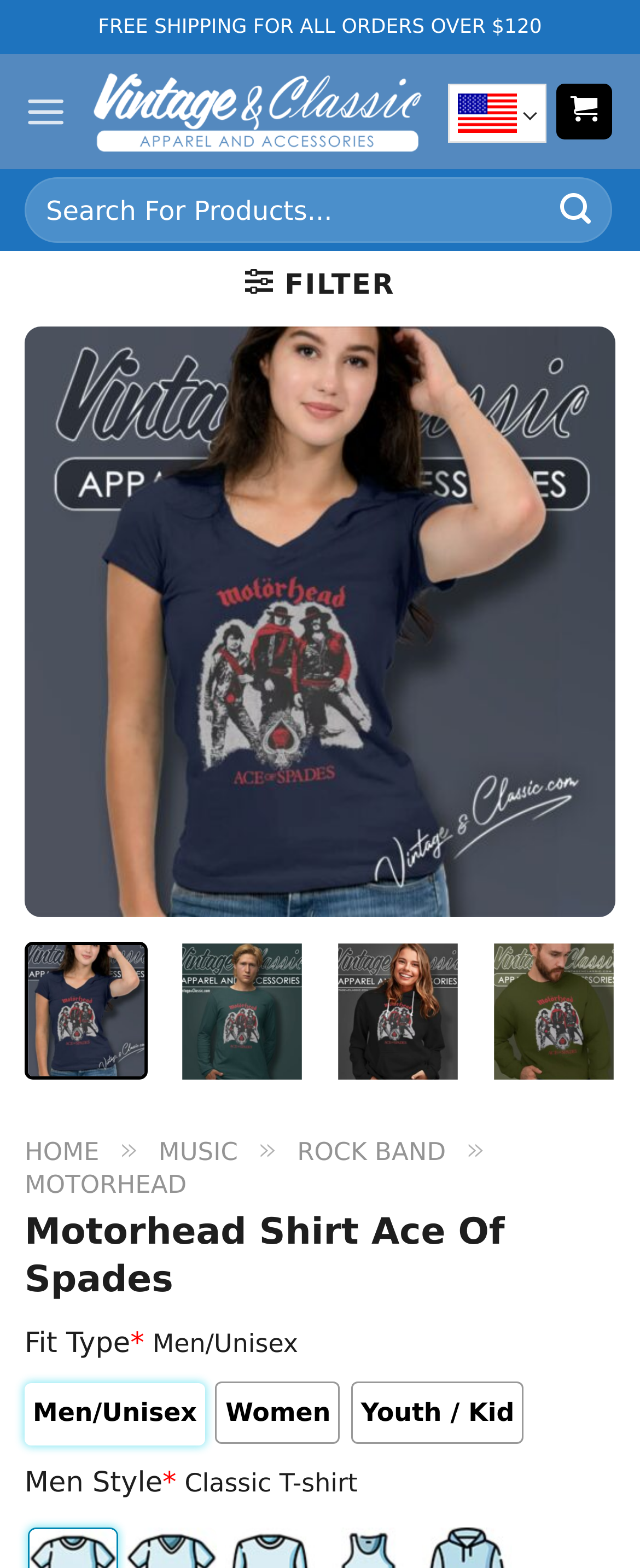Locate the bounding box coordinates of the area that needs to be clicked to fulfill the following instruction: "Click on the 'MUSIC' link". The coordinates should be in the format of four float numbers between 0 and 1, namely [left, top, right, bottom].

[0.248, 0.725, 0.372, 0.744]